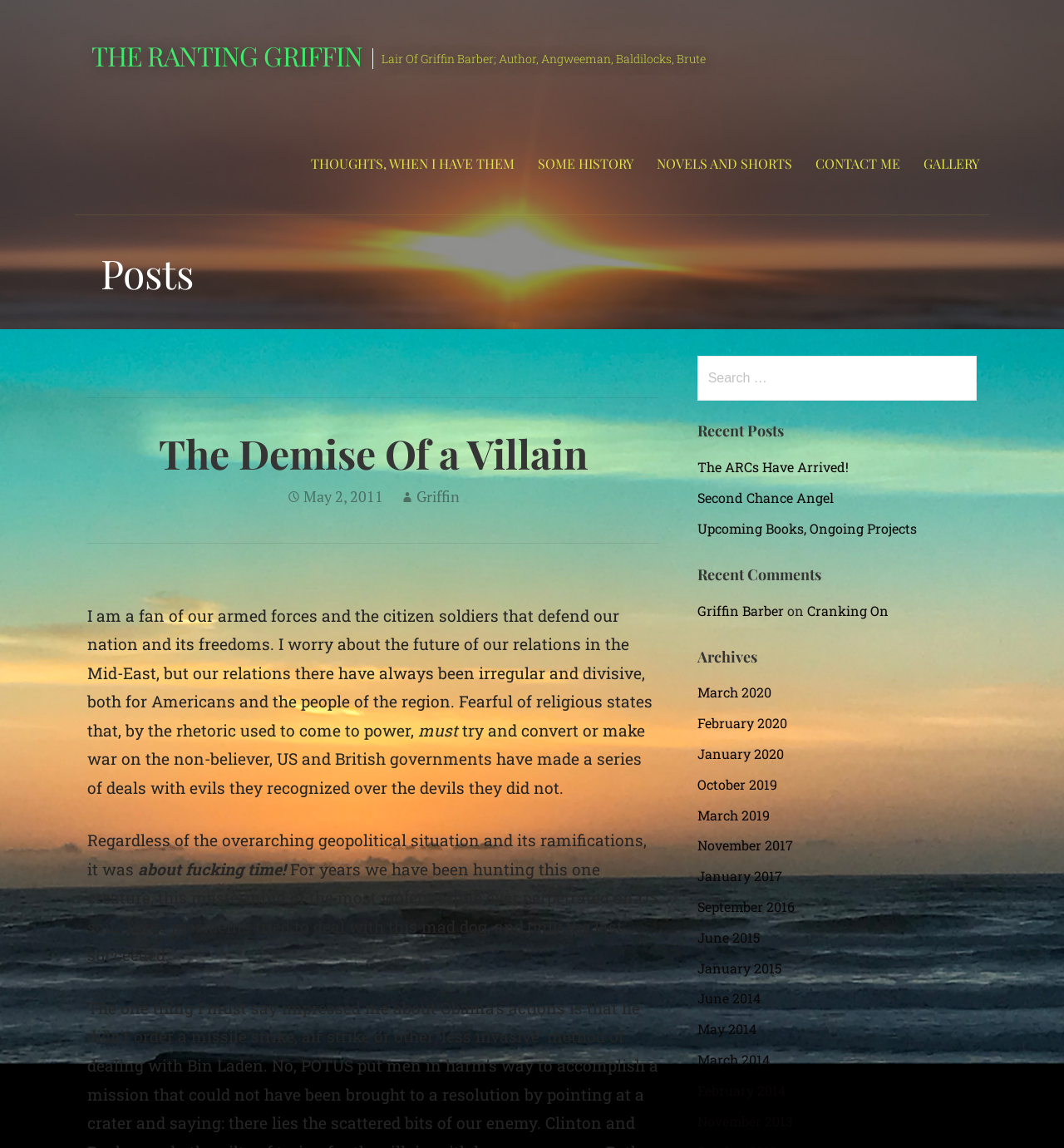Please locate the bounding box coordinates of the region I need to click to follow this instruction: "Click on the 'CONTACT ME' link".

[0.757, 0.097, 0.855, 0.187]